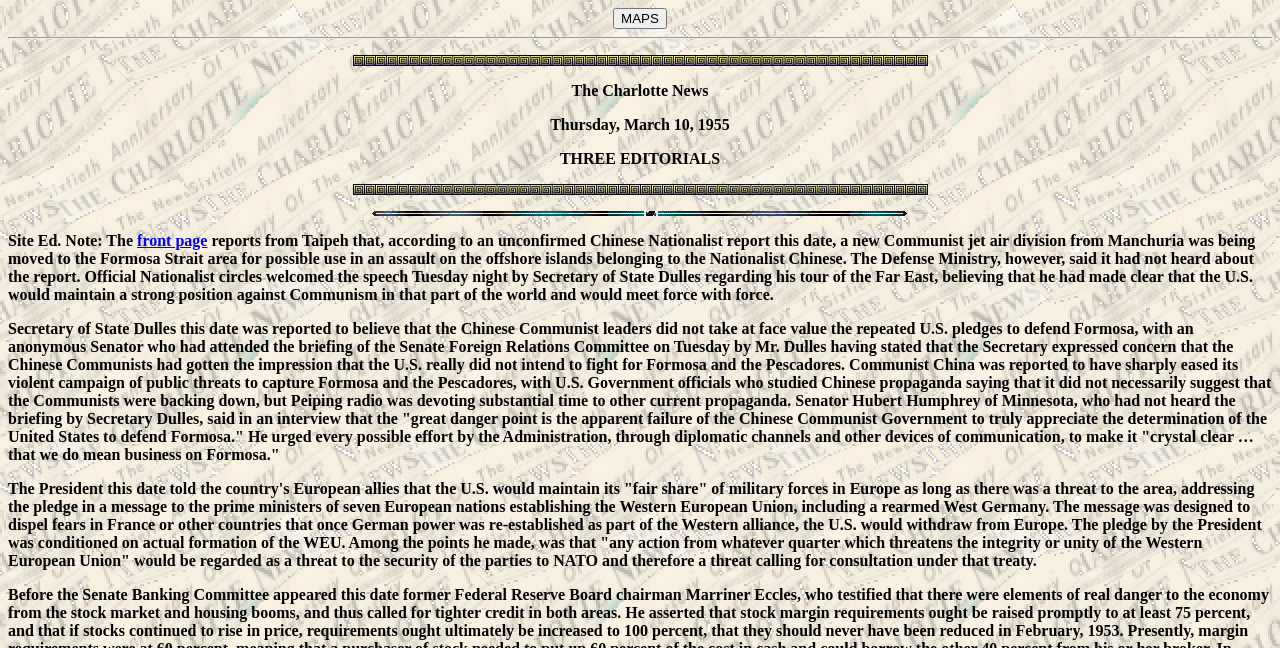Find the bounding box of the UI element described as: "front page". The bounding box coordinates should be given as four float values between 0 and 1, i.e., [left, top, right, bottom].

[0.107, 0.358, 0.162, 0.384]